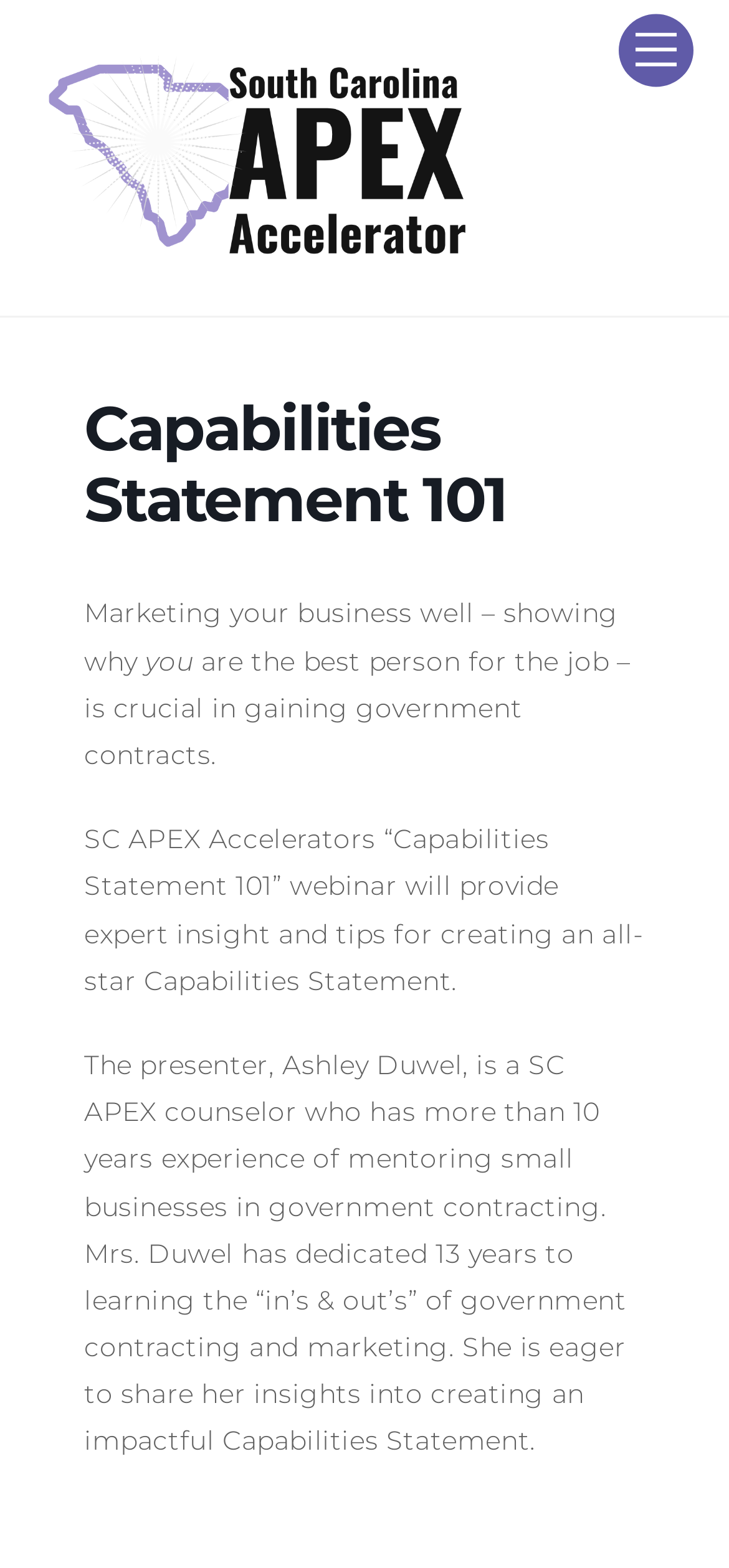Give a one-word or one-phrase response to the question: 
What is the organization hosting the webinar?

APEX Accelerator